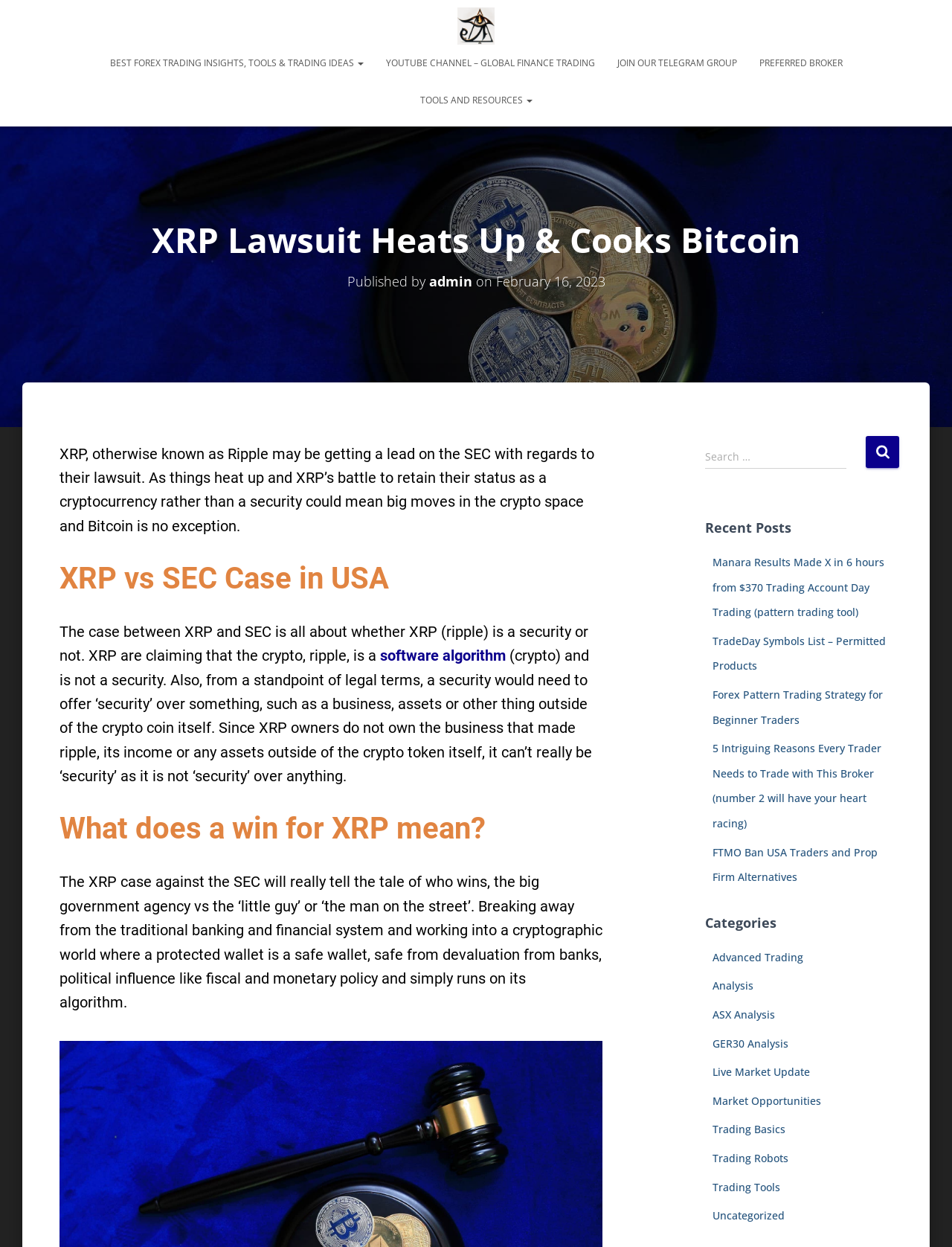What is the purpose of the search box?
Refer to the image and give a detailed answer to the query.

The search box is located on the right side of the webpage, and it allows users to search for specific content on the website. The placeholder text 'Search …' indicates that users can enter keywords or phrases to search for relevant articles or information.